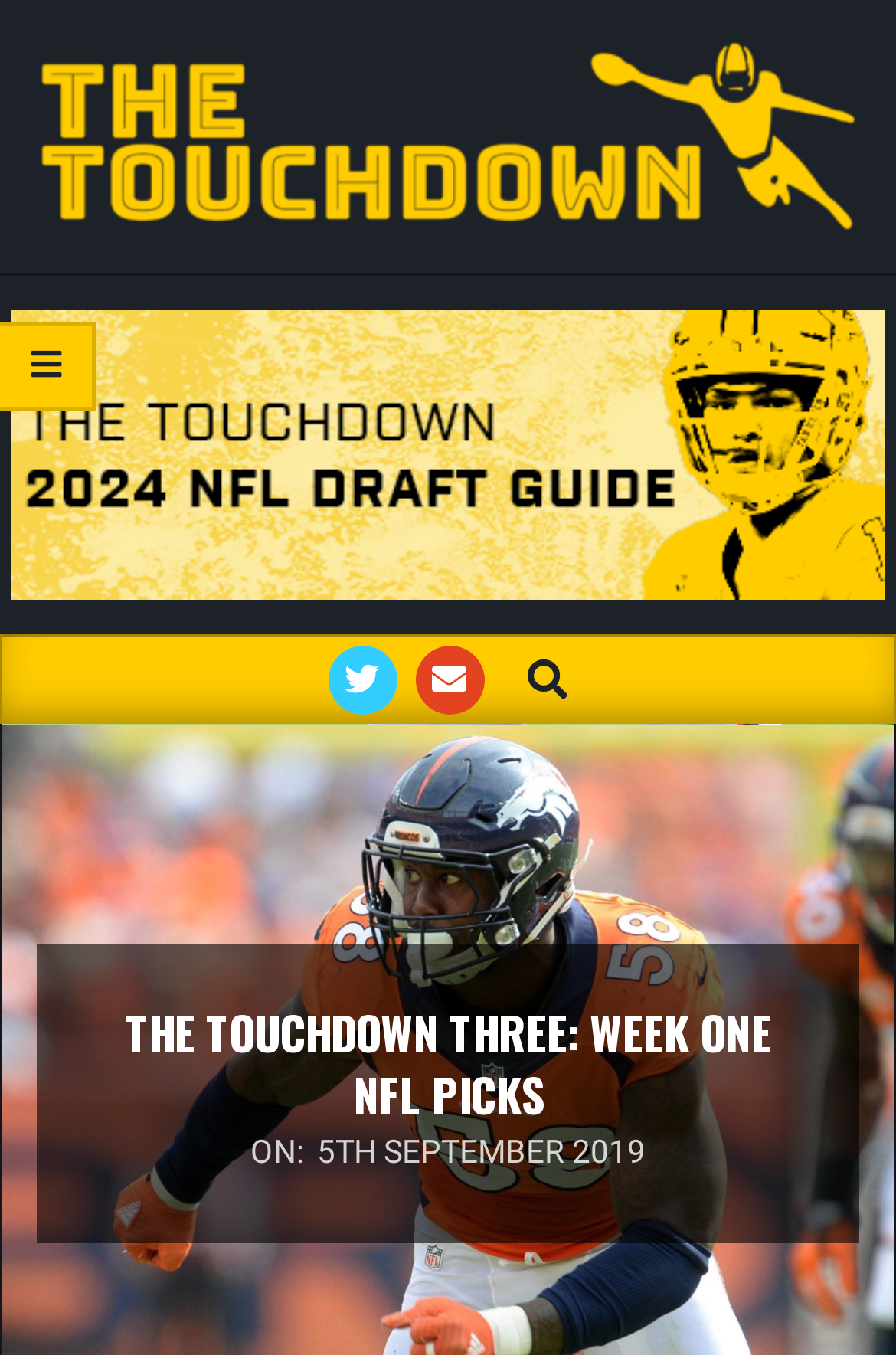Provide your answer to the question using just one word or phrase: What is the name of the website?

The Touchdown